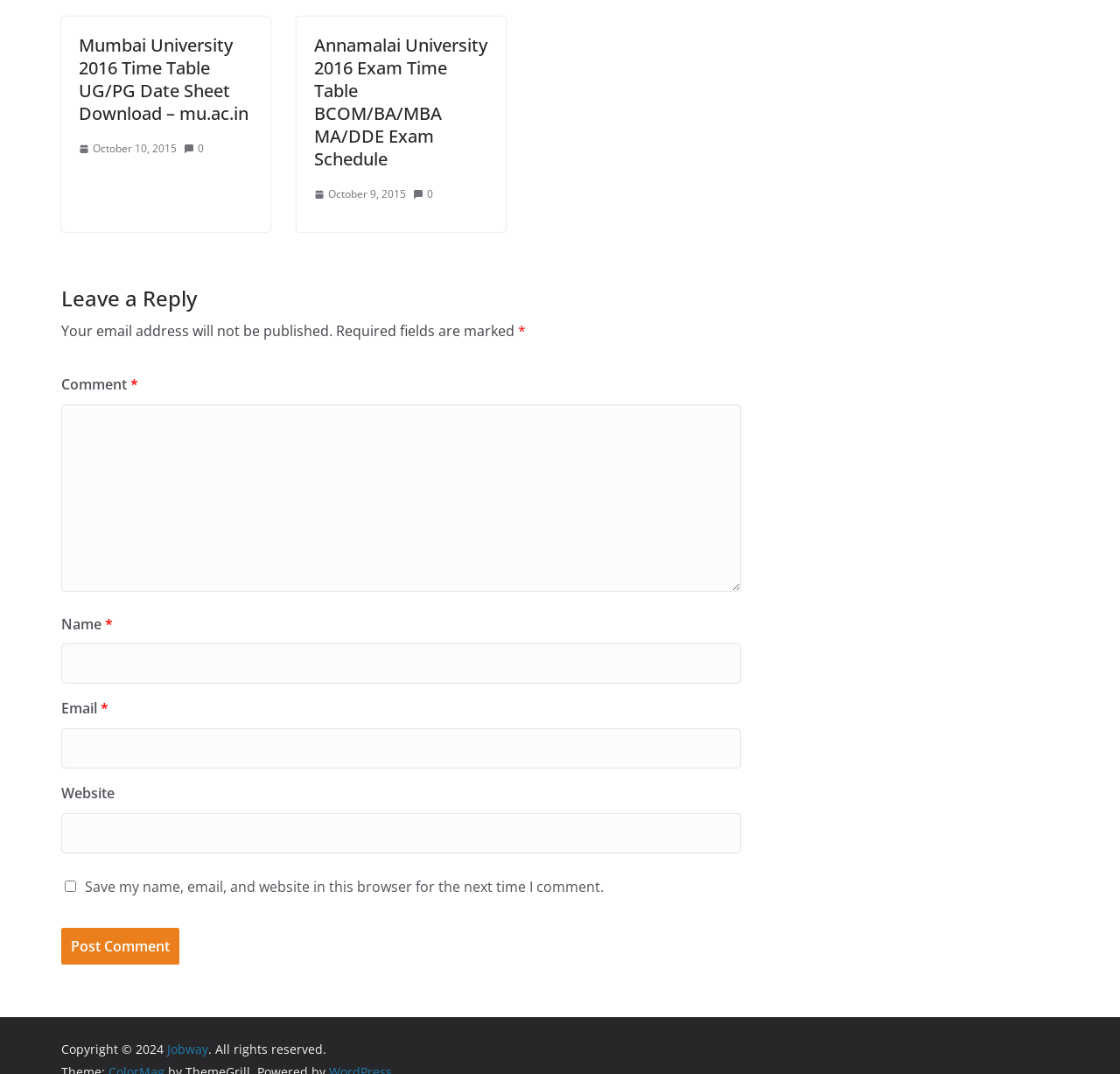Can you provide the bounding box coordinates for the element that should be clicked to implement the instruction: "Leave a comment"?

[0.055, 0.349, 0.116, 0.367]